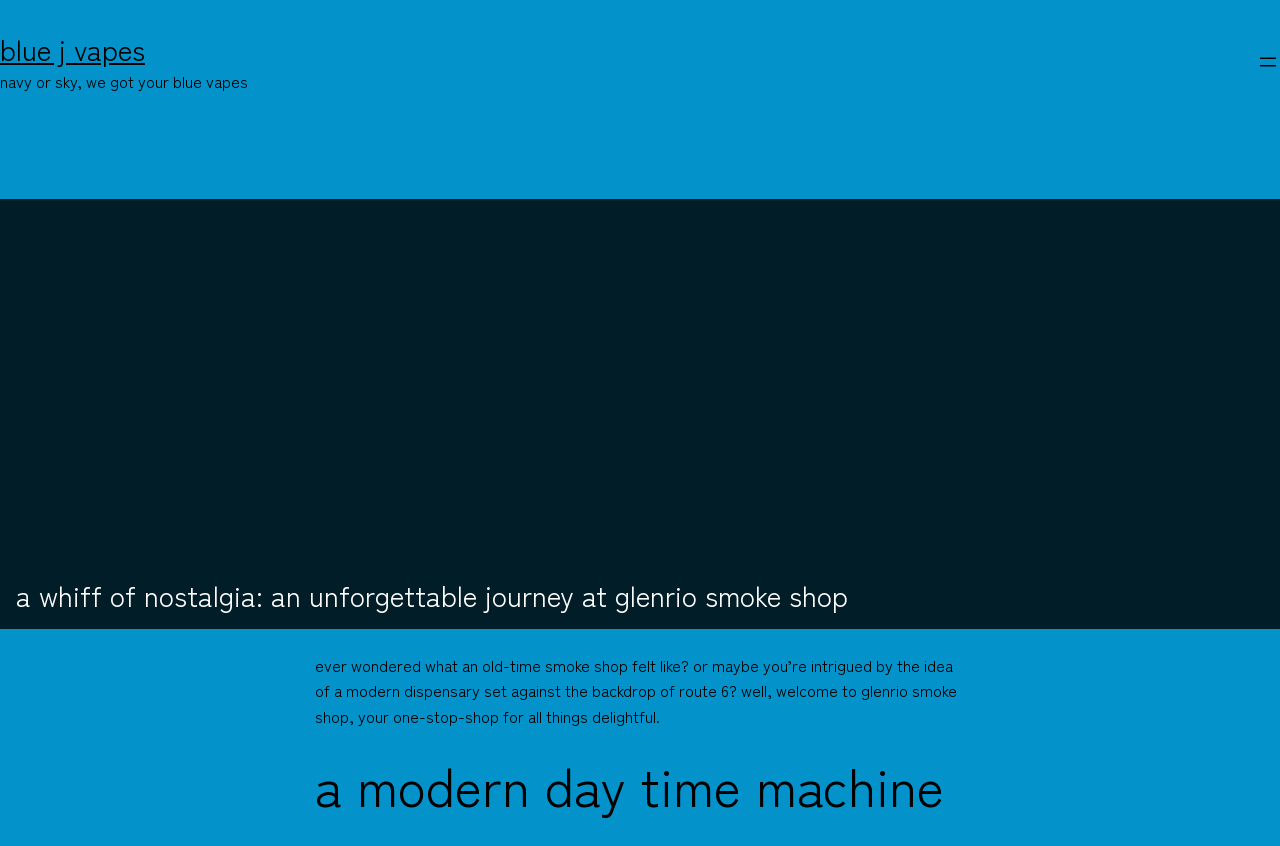Give a detailed explanation of the elements present on the webpage.

The webpage is about Glenrio Smoke Shop, with a focus on its nostalgic atmosphere. At the top left, there is a heading that reads "Blue J Vapes" with a link to the same text. Below this, there is a short phrase "navy or sky, we got your blue vapes" in a static text element. 

On the top right, there is a button labeled "Open menu" which, when clicked, opens a dialog popup. 

The main content of the webpage starts with a heading that reads "A Whiff of Nostalgia: An Unforgettable Journey at Glenrio Smoke Shop" positioned near the top center of the page. 

Below this heading, there is a paragraph of text that describes the experience of visiting Glenrio Smoke Shop, comparing it to an old-time smoke shop and a modern dispensary. This text is positioned roughly in the middle of the page. 

Further down, there is another heading that reads "A Modern Day Time Machine", which is positioned near the bottom center of the page.